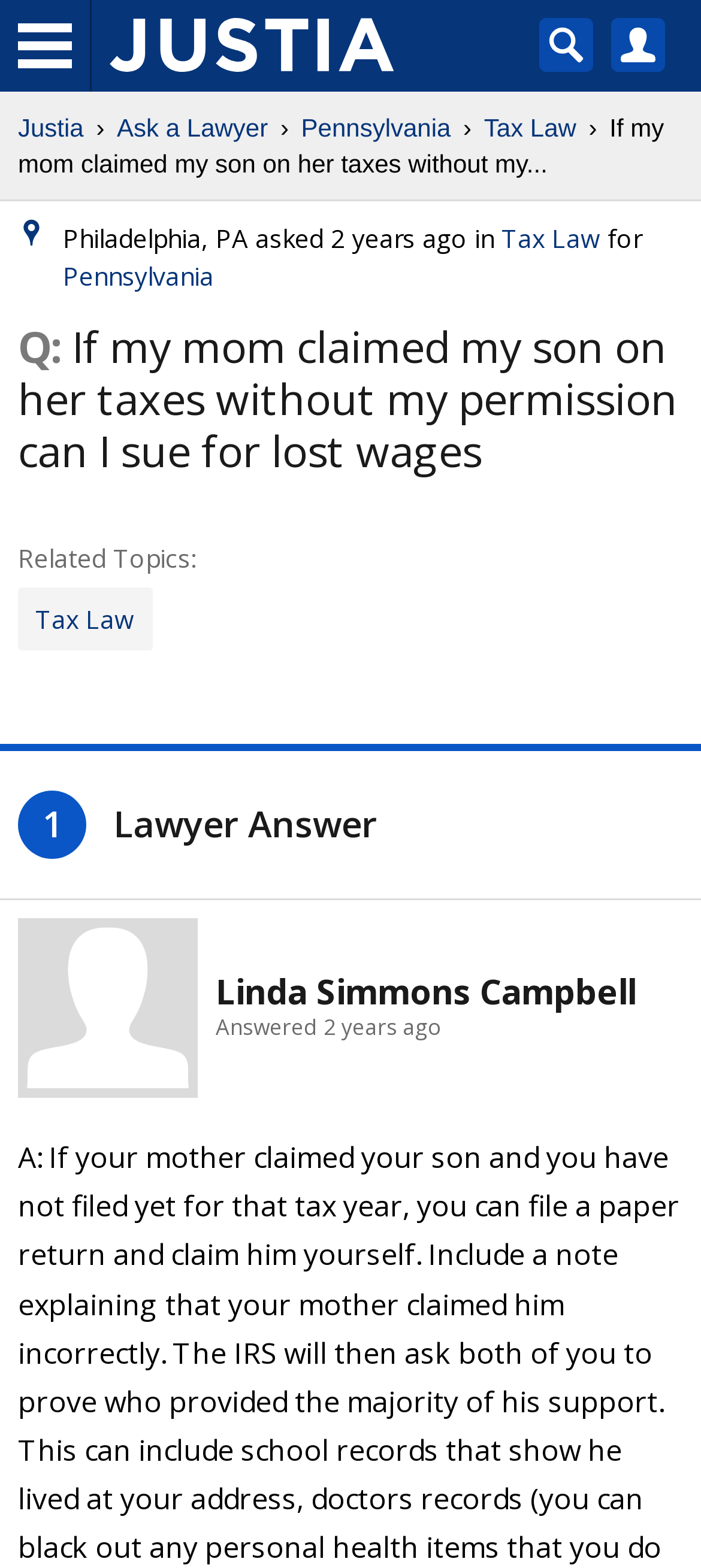Pinpoint the bounding box coordinates of the element that must be clicked to accomplish the following instruction: "Read related topics in Tax Law". The coordinates should be in the format of four float numbers between 0 and 1, i.e., [left, top, right, bottom].

[0.026, 0.375, 0.217, 0.415]